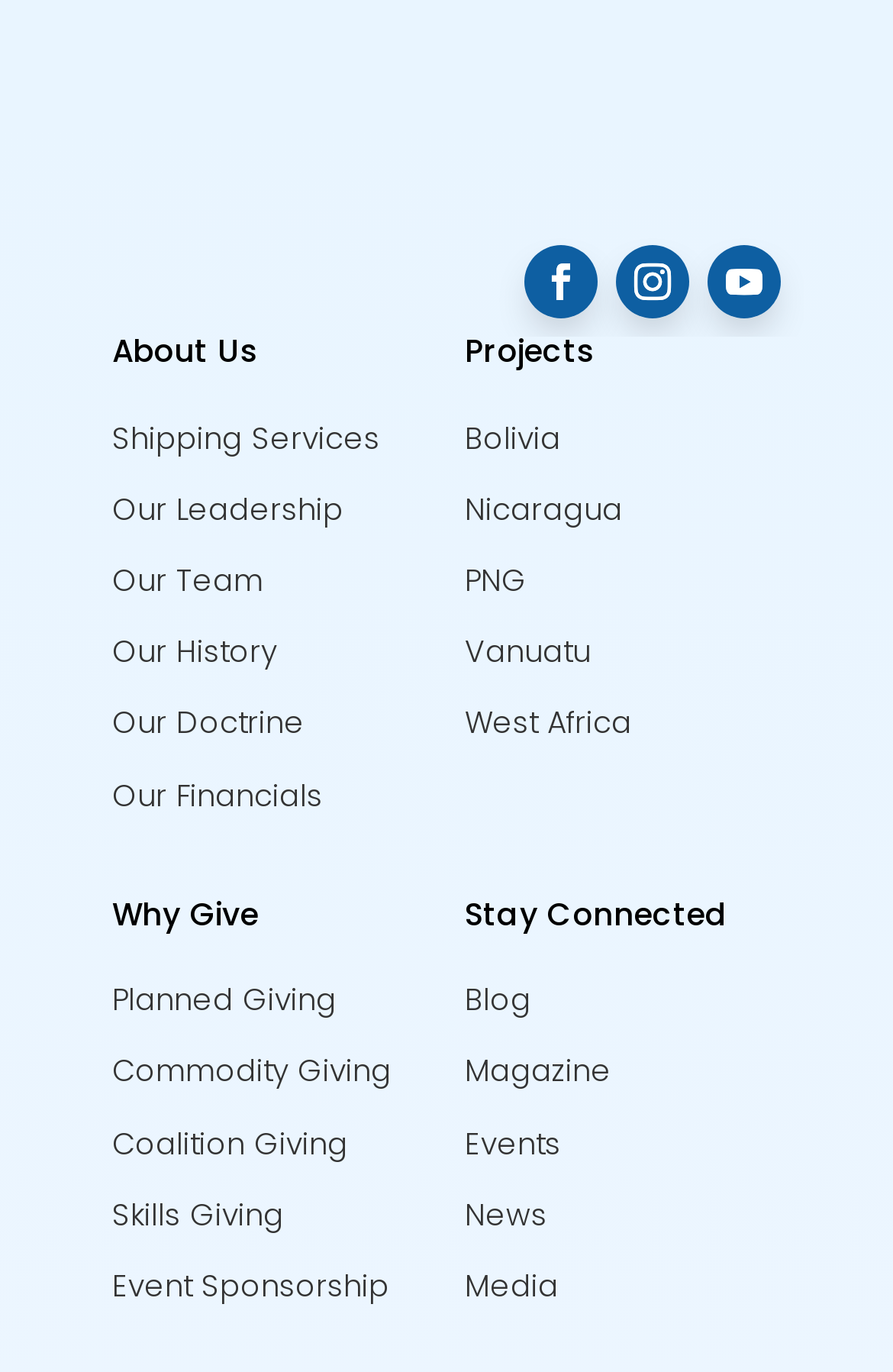Locate the bounding box coordinates of the area to click to fulfill this instruction: "Click on About Us". The bounding box should be presented as four float numbers between 0 and 1, in the order [left, top, right, bottom].

[0.126, 0.241, 0.29, 0.272]